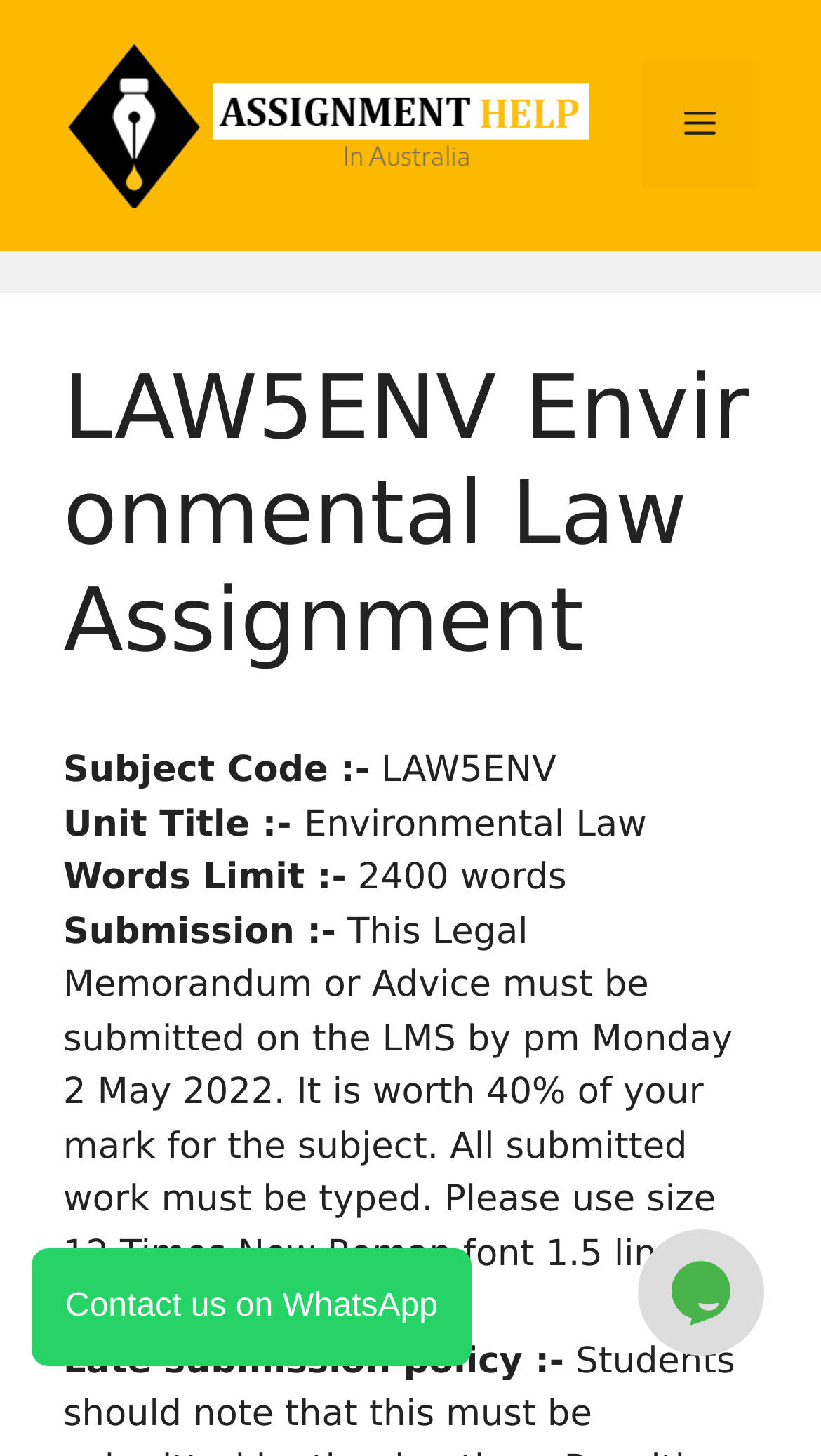Determine the primary headline of the webpage.

LAW5ENV Environmental Law Assignment 